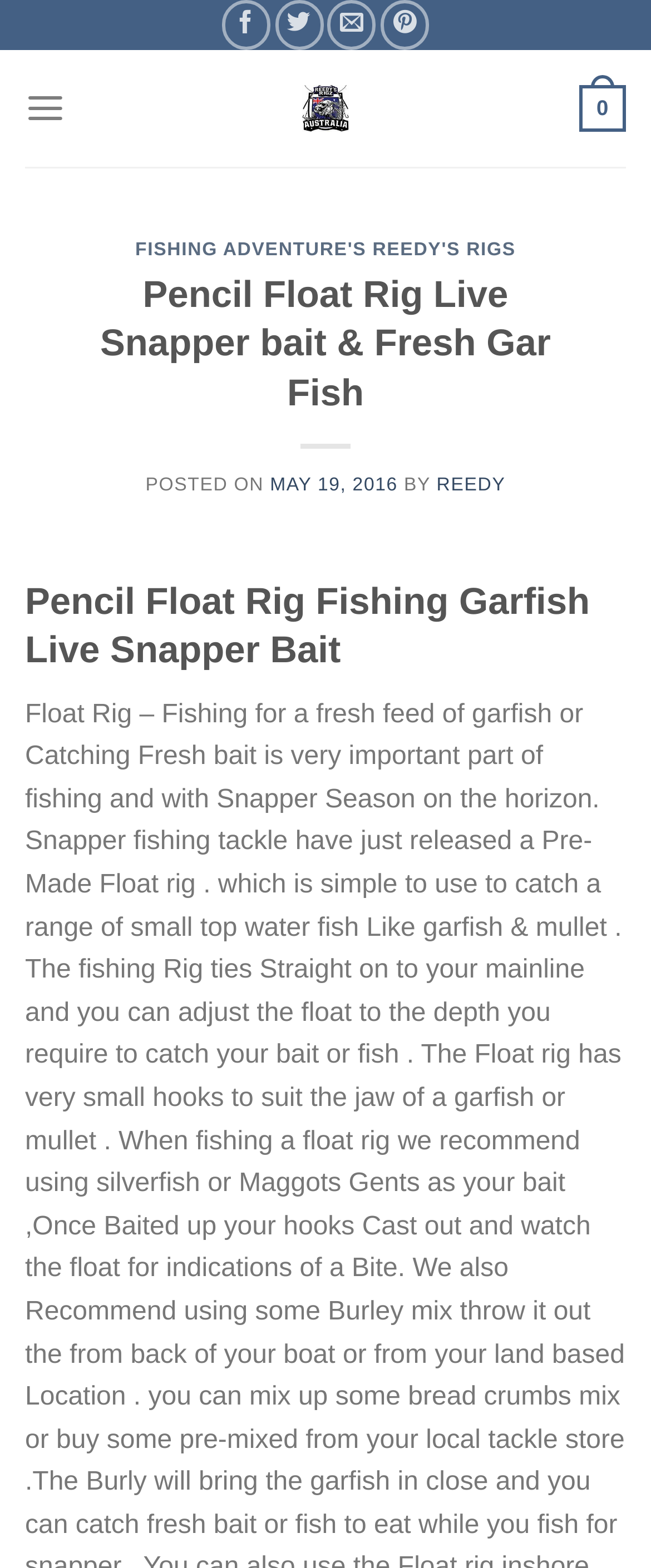Find the bounding box coordinates of the element I should click to carry out the following instruction: "Read the post dated MAY 19, 2016".

[0.415, 0.303, 0.611, 0.316]